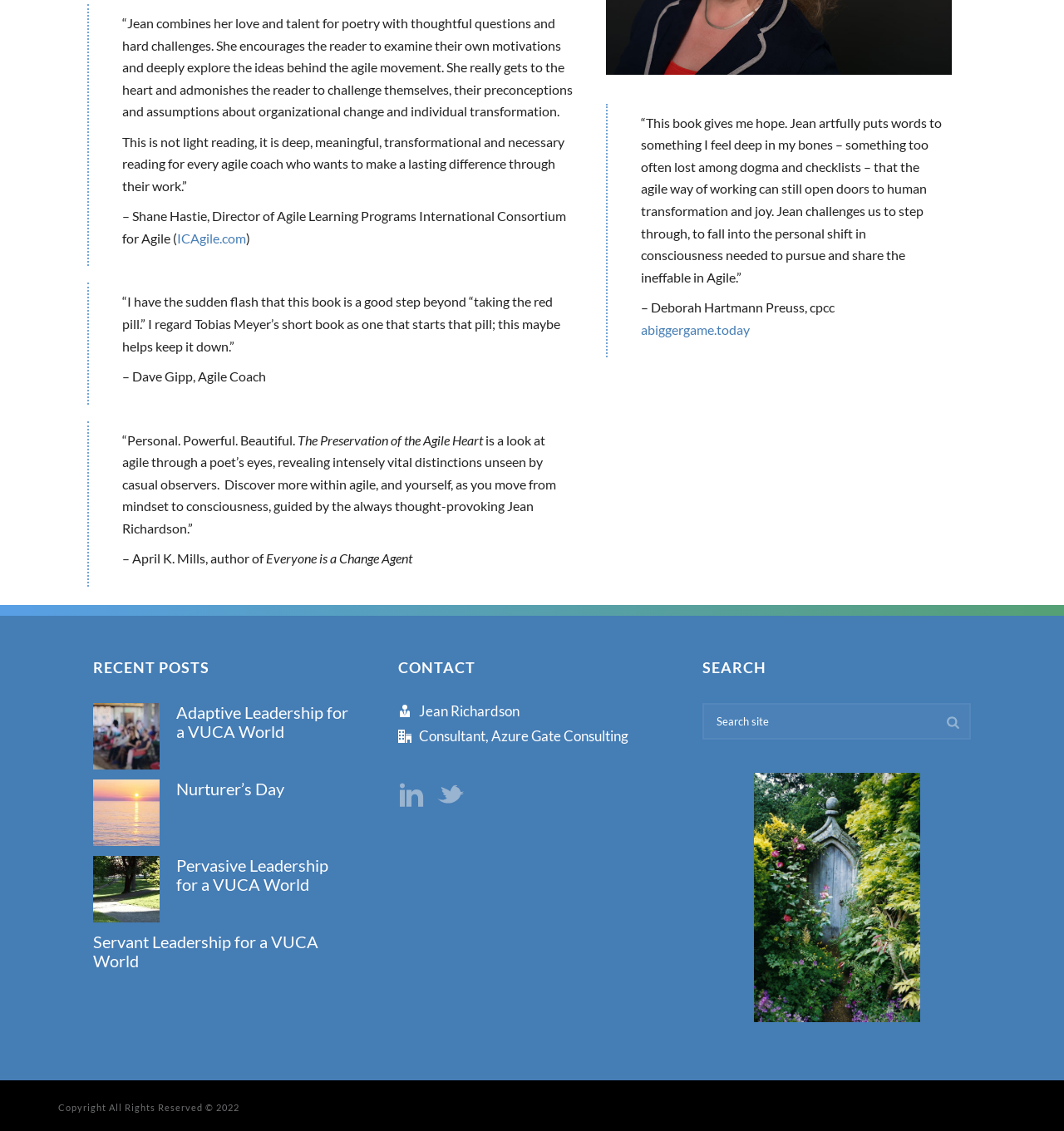Give a one-word or short phrase answer to the question: 
What is the purpose of the textbox in the SEARCH section?

Search site